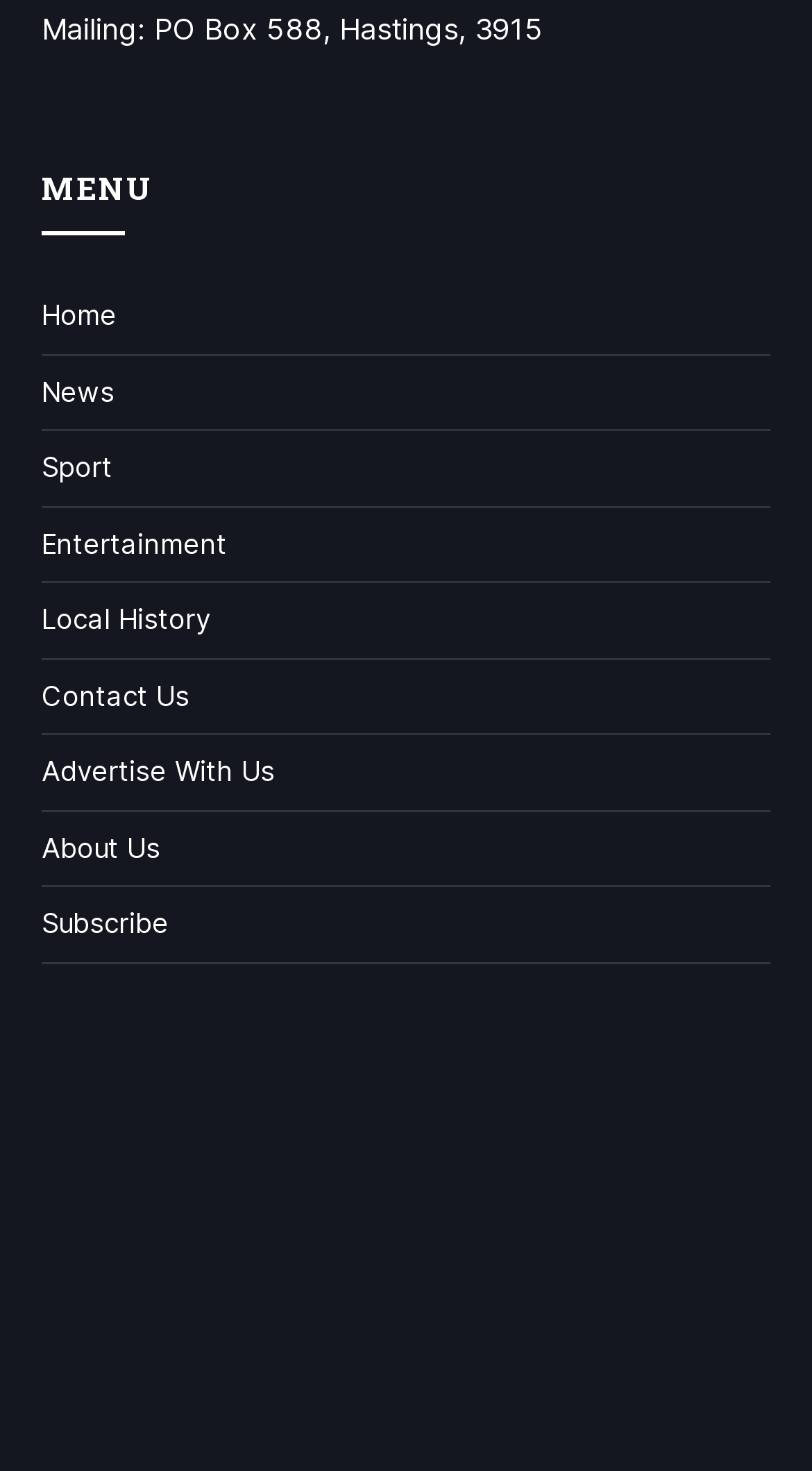Respond to the question below with a single word or phrase:
What is the position of the 'Contact Us' link?

Sixth